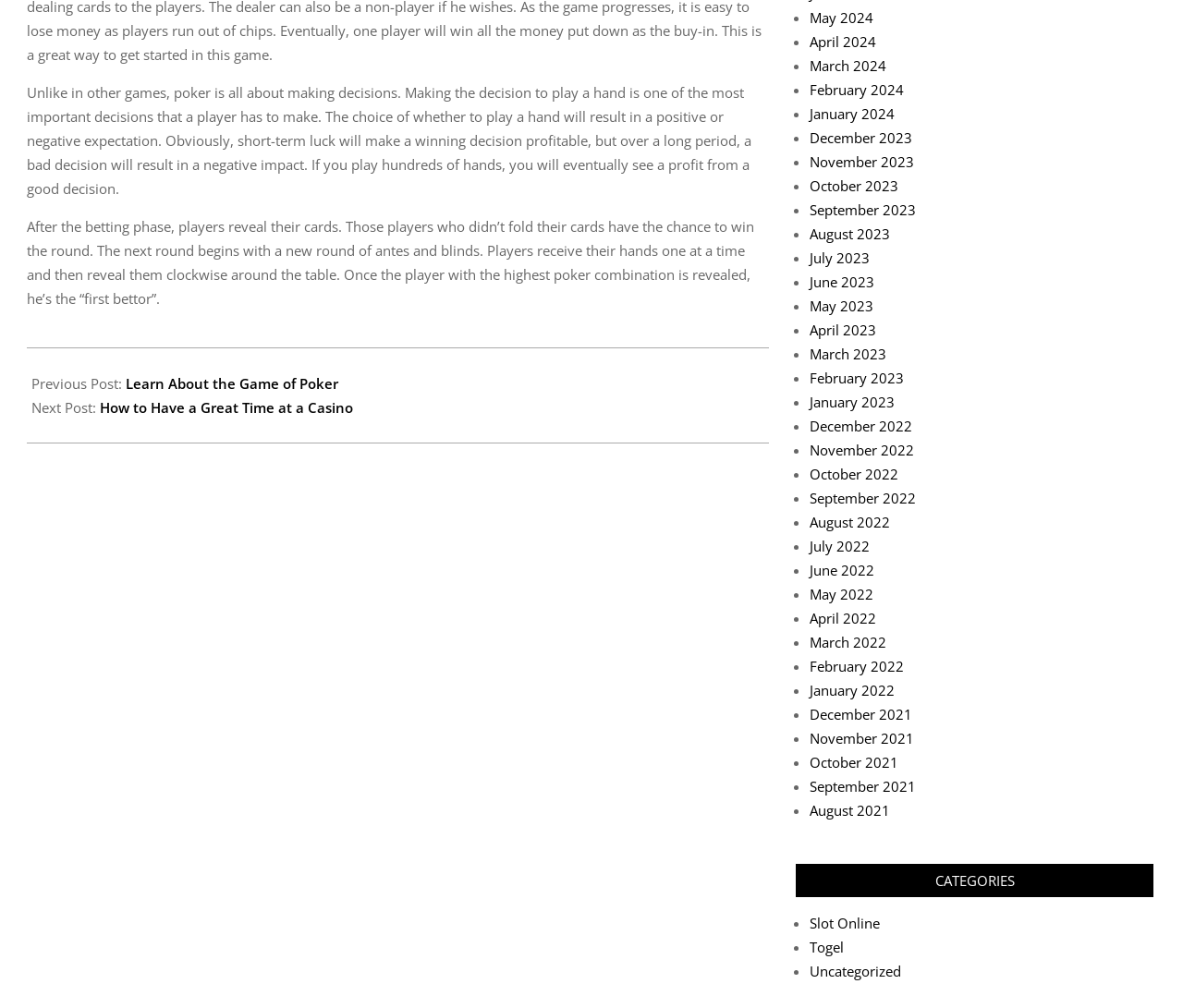Show the bounding box coordinates for the HTML element as described: "Uncategorized".

[0.685, 0.954, 0.762, 0.973]